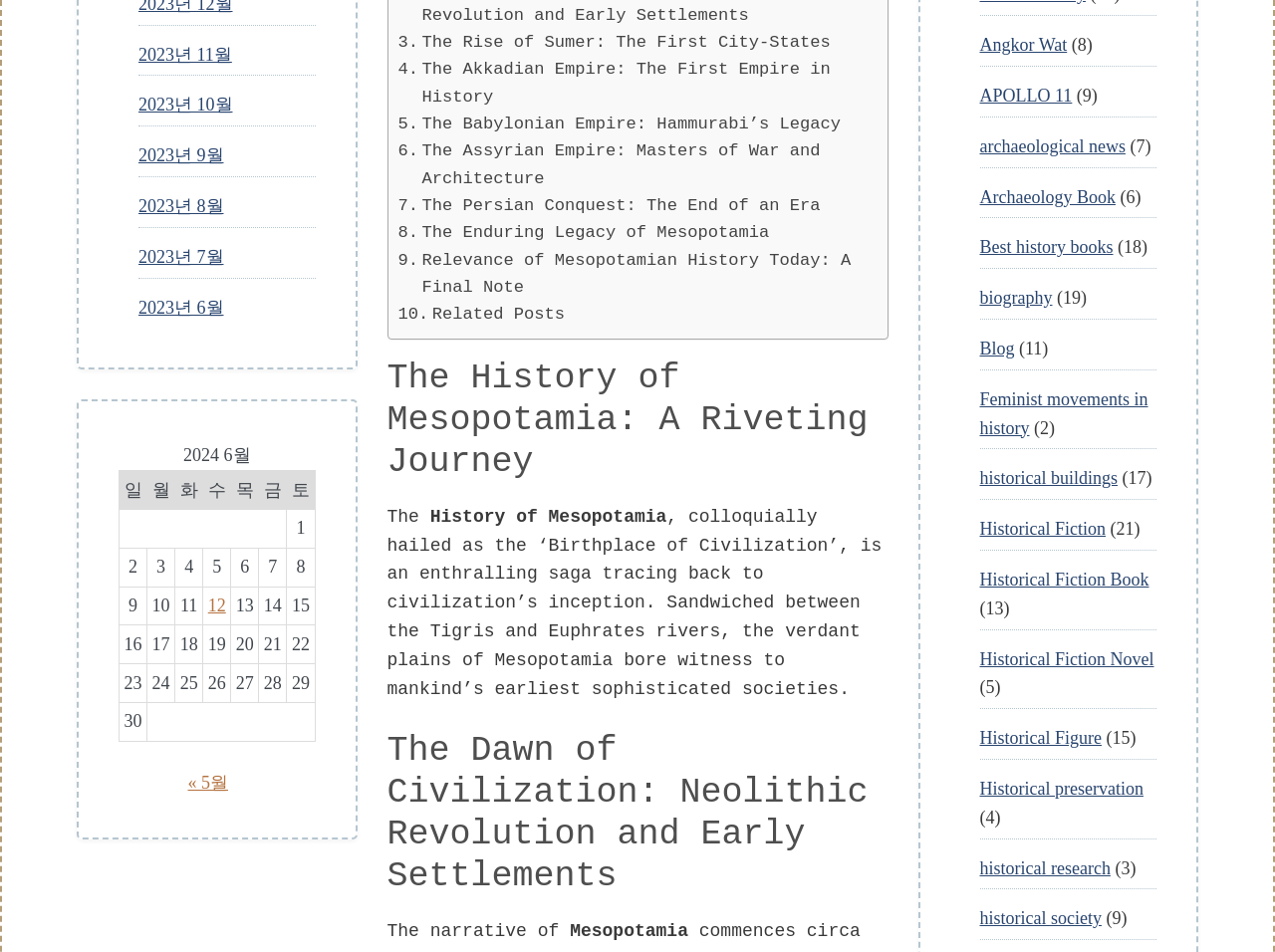Find the bounding box coordinates for the element described here: "Francine Witte".

None